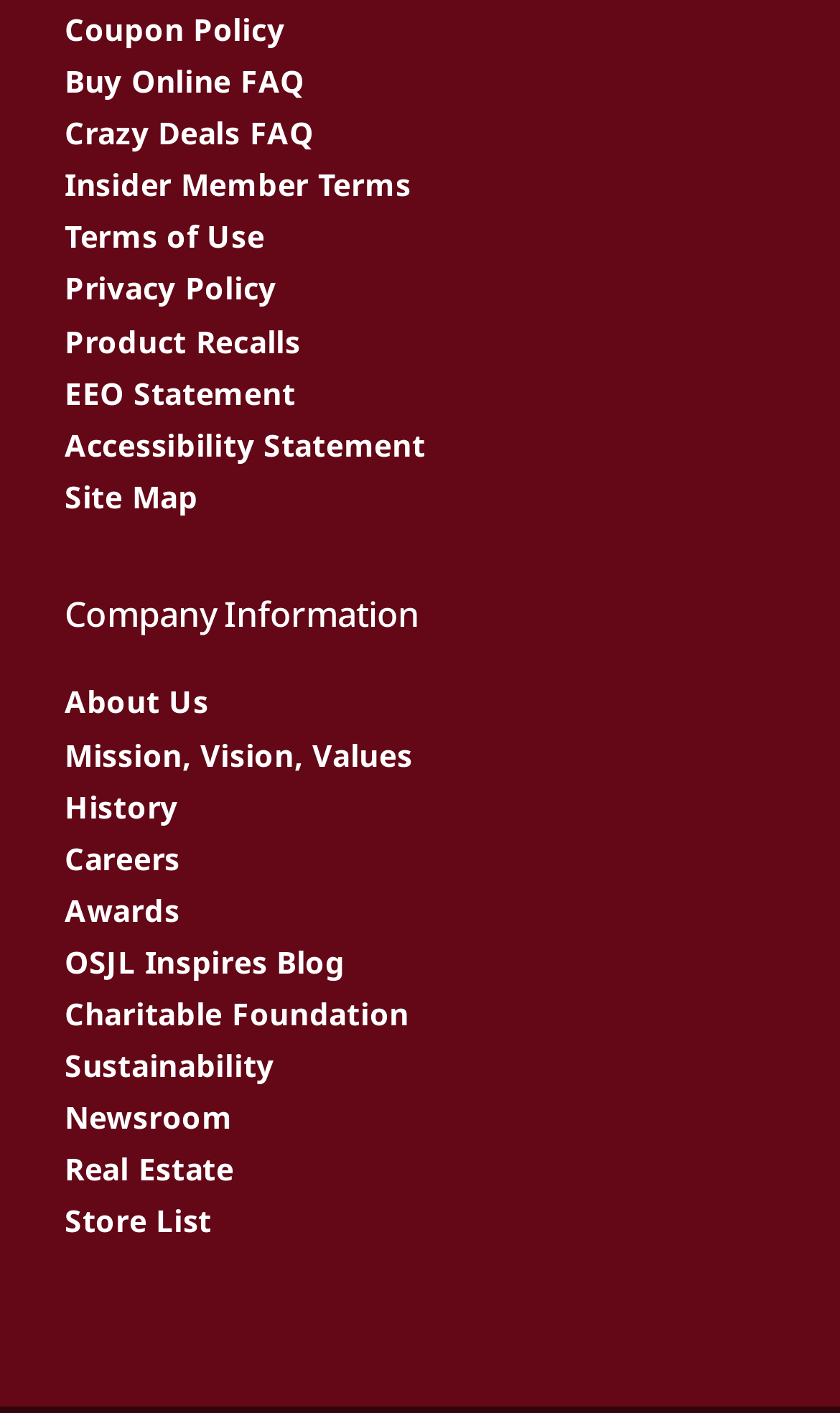Identify the bounding box coordinates of the element that should be clicked to fulfill this task: "Explore Balule Game Reserve". The coordinates should be provided as four float numbers between 0 and 1, i.e., [left, top, right, bottom].

None